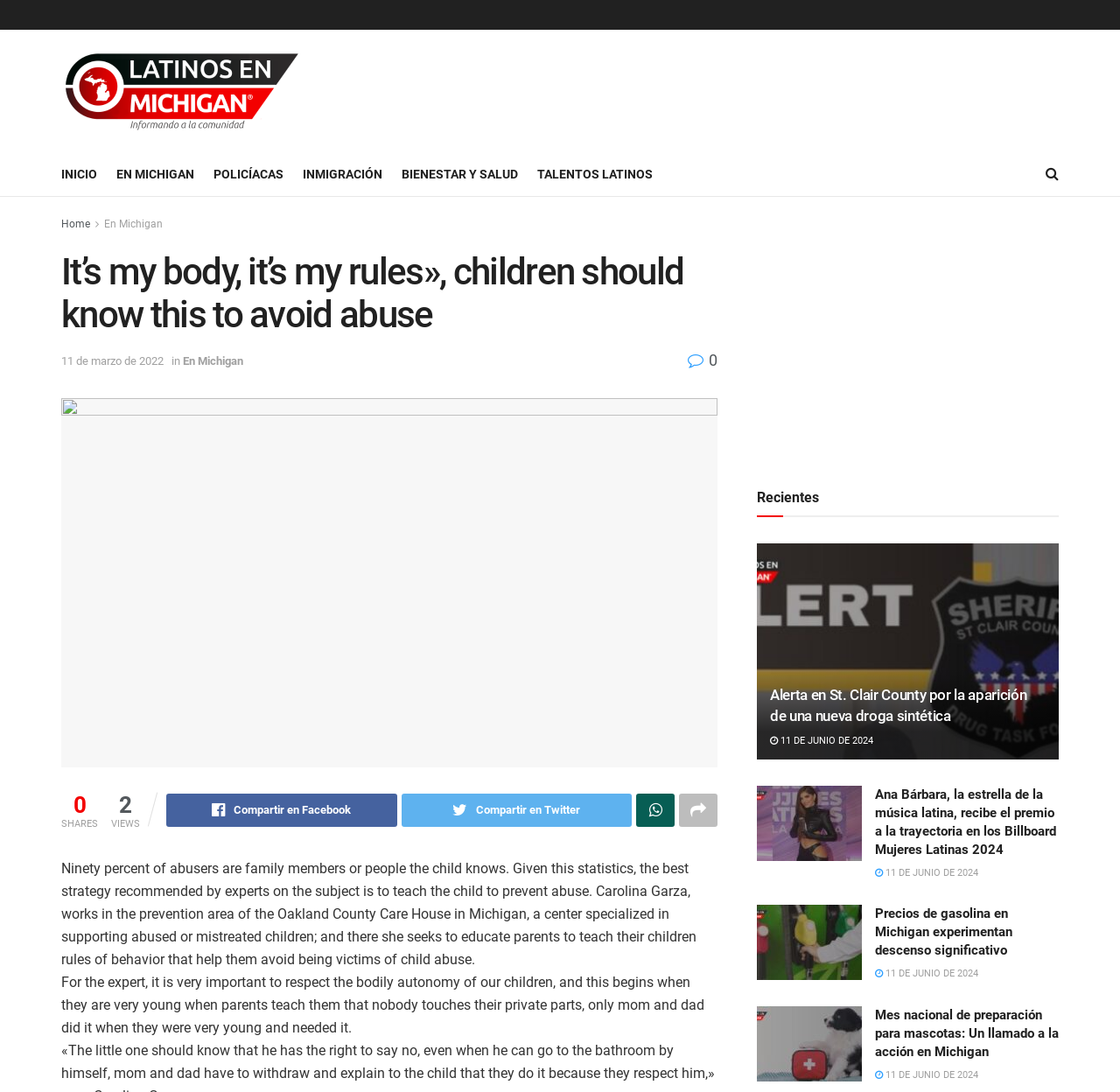Locate the heading on the webpage and return its text.

It’s my body, it’s my rules», children should know this to avoid abuse